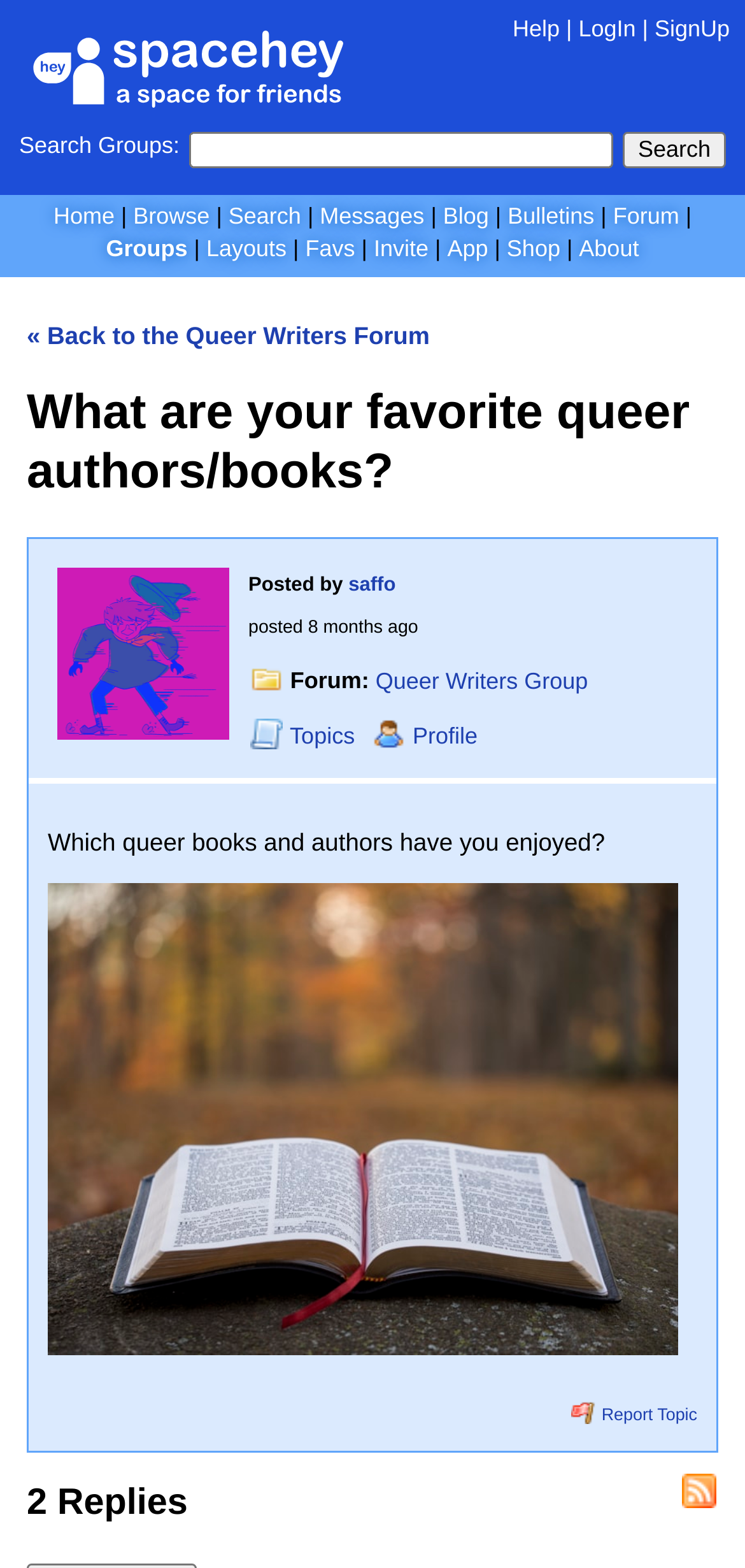Find and specify the bounding box coordinates that correspond to the clickable region for the instruction: "View the queer writers forum".

[0.036, 0.205, 0.577, 0.223]